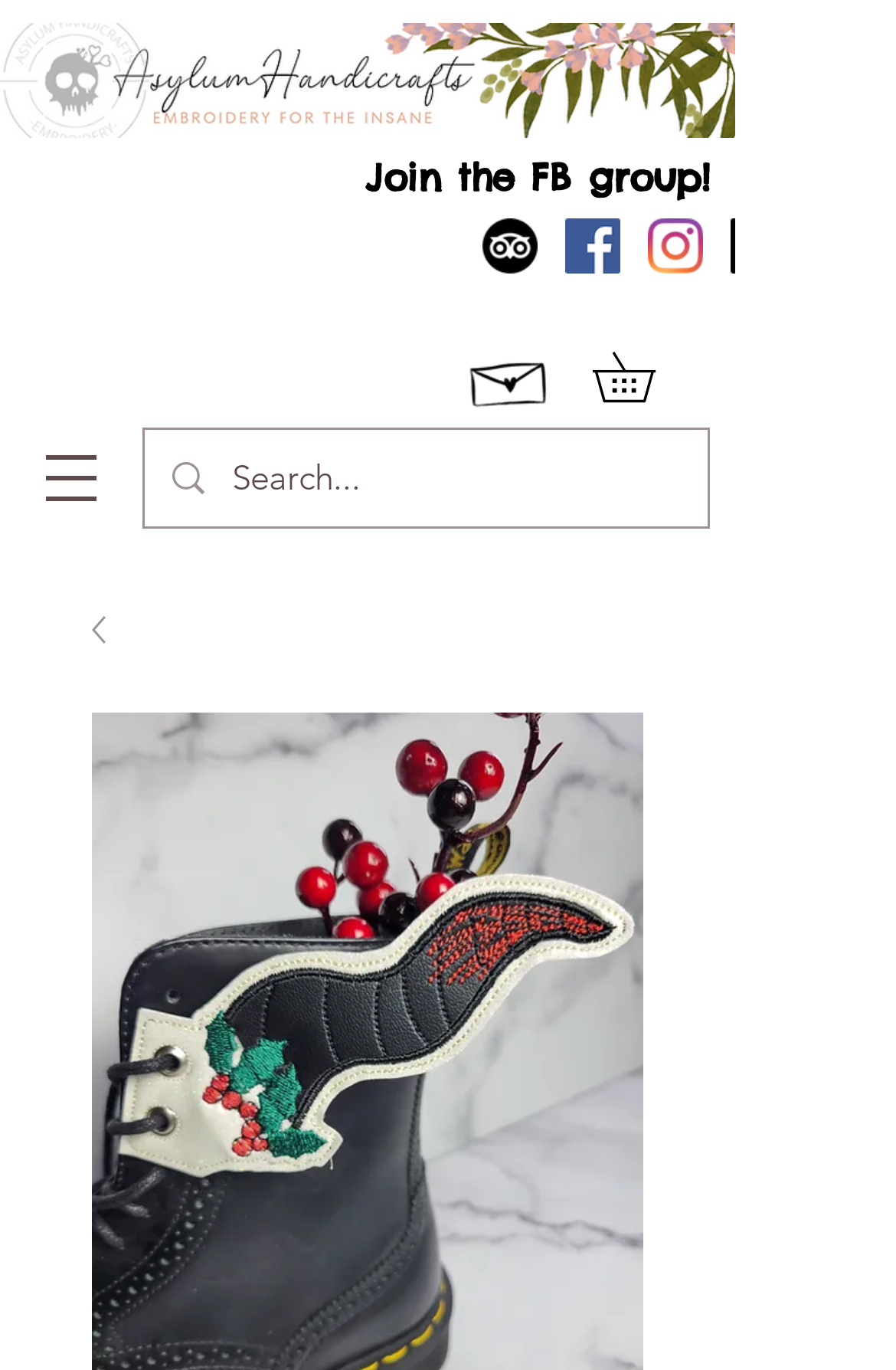Please answer the following question using a single word or phrase: 
What is the text on the image at the bottom of the webpage?

CONTCT US